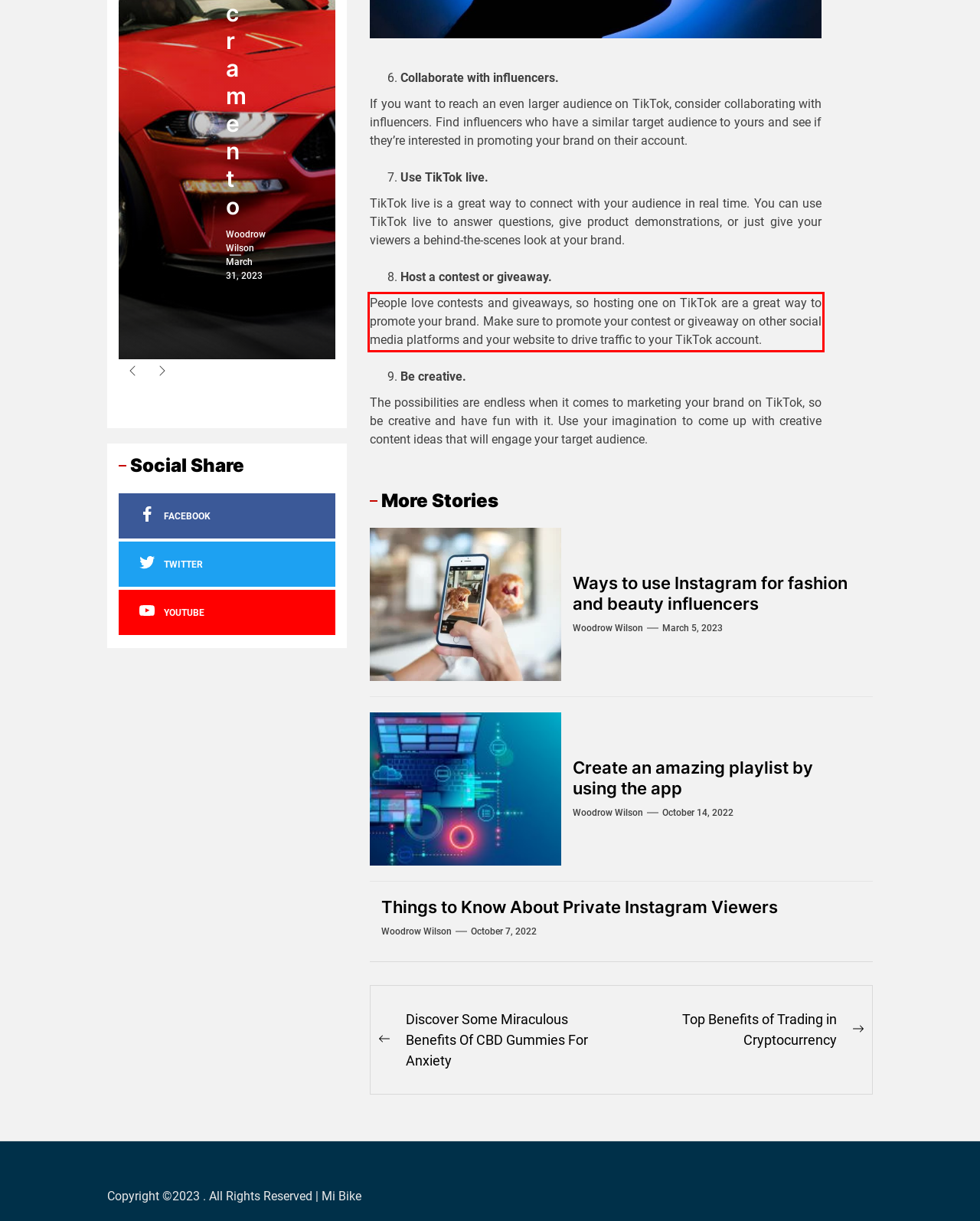Observe the screenshot of the webpage, locate the red bounding box, and extract the text content within it.

People love contests and giveaways, so hosting one on TikTok are a great way to promote your brand. Make sure to promote your contest or giveaway on other social media platforms and your website to drive traffic to your TikTok account.